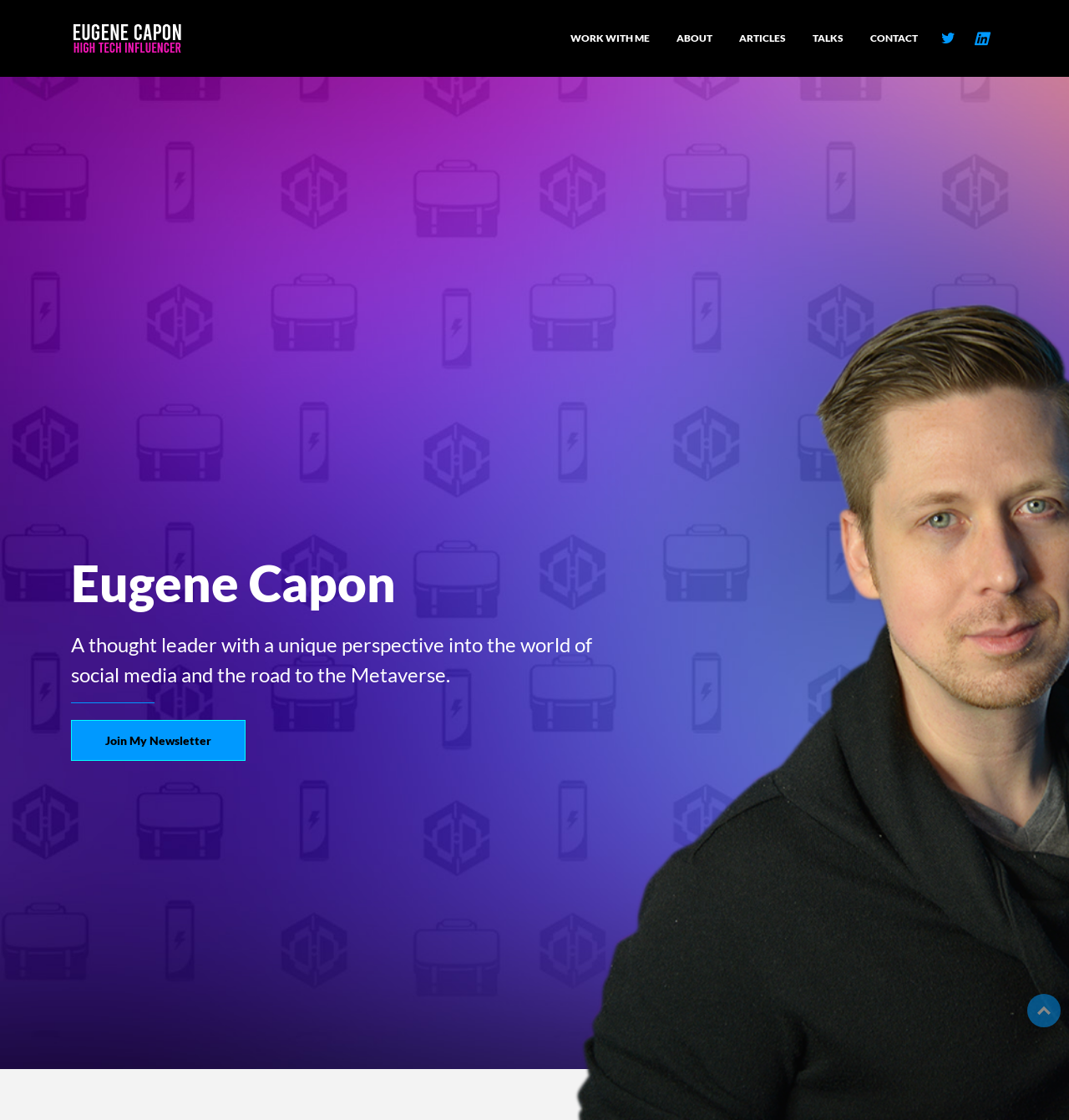Answer the following in one word or a short phrase: 
What is the call-to-action for the newsletter?

Join My Newsletter